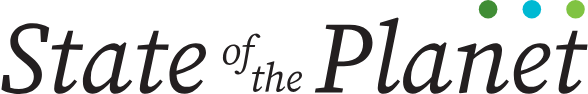Detail everything you observe in the image.

The image features the title "State of the Planet," presented in an elegant font. The text blends bold and modern design elements, reflecting the urgency and importance of environmental issues. Accompanying the title are three colored dots: a green, a blue, and a light green one, positioned above the letter "t" in "Planet." This visually engaging design suggests a focus on sustainability and climate awareness, aligning with the broader themes explored in climate discussions and advocacy work. The overall impression is one of impact, inviting viewers to reflect on the current state of our planet and its challenges.